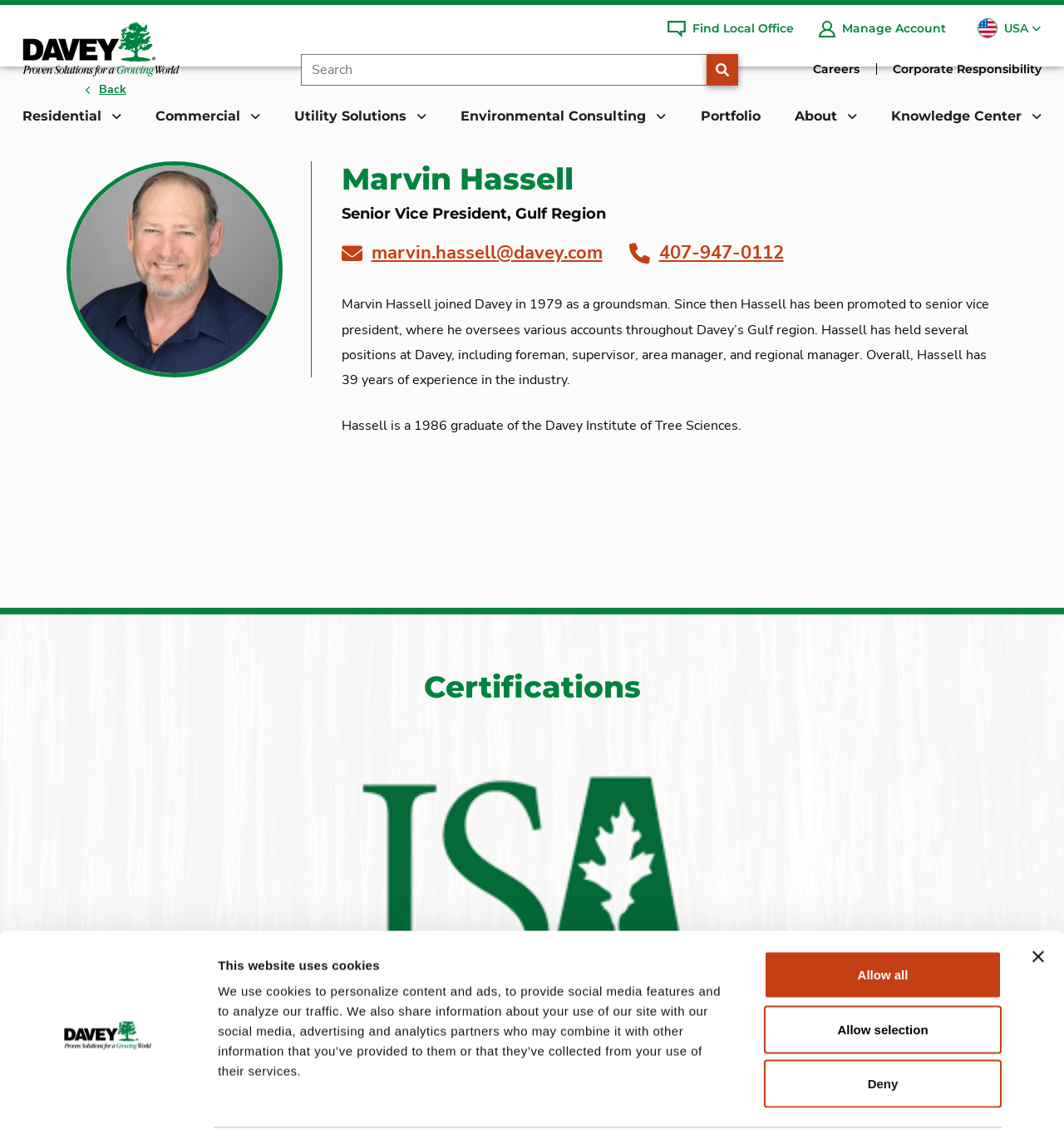Construct a comprehensive caption that outlines the webpage's structure and content.

The webpage is about Marvin Hassell, a senior vice president at Davey Tree. At the top of the page, there is a dialog box with a cookie consent message, accompanied by a logo and a link to open the logo in a new window. Below the dialog box, there is a tab panel with a heading "This website uses cookies" and a paragraph explaining the use of cookies on the website. The tab panel also contains a group of checkboxes for consent selection, with options for necessary, preferences, statistics, and marketing.

To the right of the dialog box, there are three buttons: "Deny", "Allow selection", and "Allow all". Below these buttons, there is a "Close banner" button with an image.

At the top left of the page, there is a Davey Tree logo, which is also a link. Next to the logo, there is a search textbox and a search button. Above the search box, there is a top navigation menu with links to "Find Local Office" and "Manage Account". To the right of the top navigation menu, there is a language navigation menu with options for English (US) and English (CA).

Below the top navigation menu, there is a primary navigation menu with buttons for residential, commercial, utility solutions, environmental consulting, portfolio, about, and knowledge center. Each button has a dropdown menu.

The main content of the page is about Marvin Hassell, with a heading and a subheading indicating his position and region. There is an image of Marvin Hassell, followed by his contact information, including email and phone number. Below the contact information, there is a paragraph describing his career and experience at Davey Tree.

Further down the page, there is a section with a heading "Certifications", accompanied by an image of the International Society of Agriculture. At the very bottom of the page, there is a "Back To Top" button.